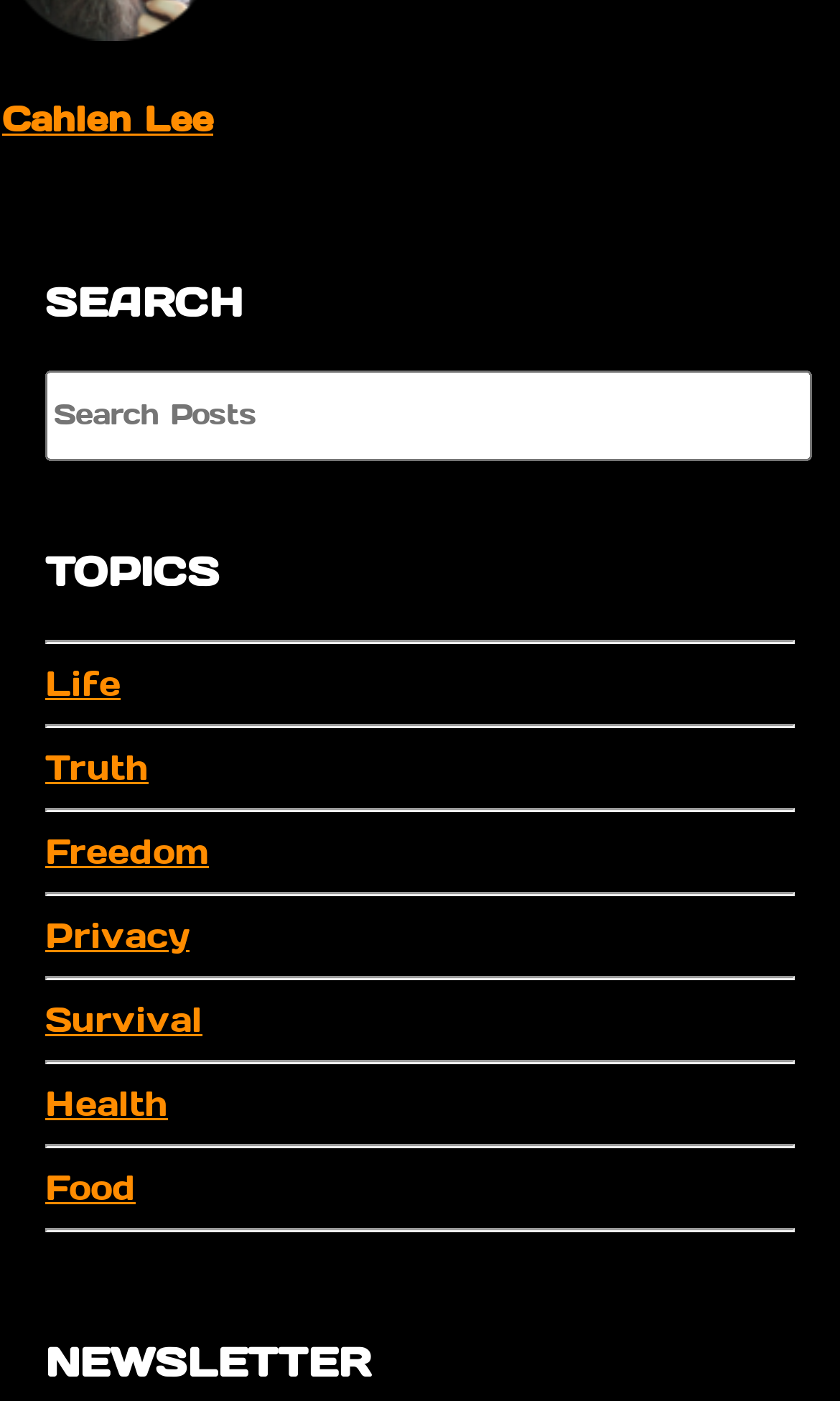Find the bounding box coordinates of the area to click in order to follow the instruction: "visit Cahlen Lee's page".

[0.003, 0.069, 0.254, 0.101]